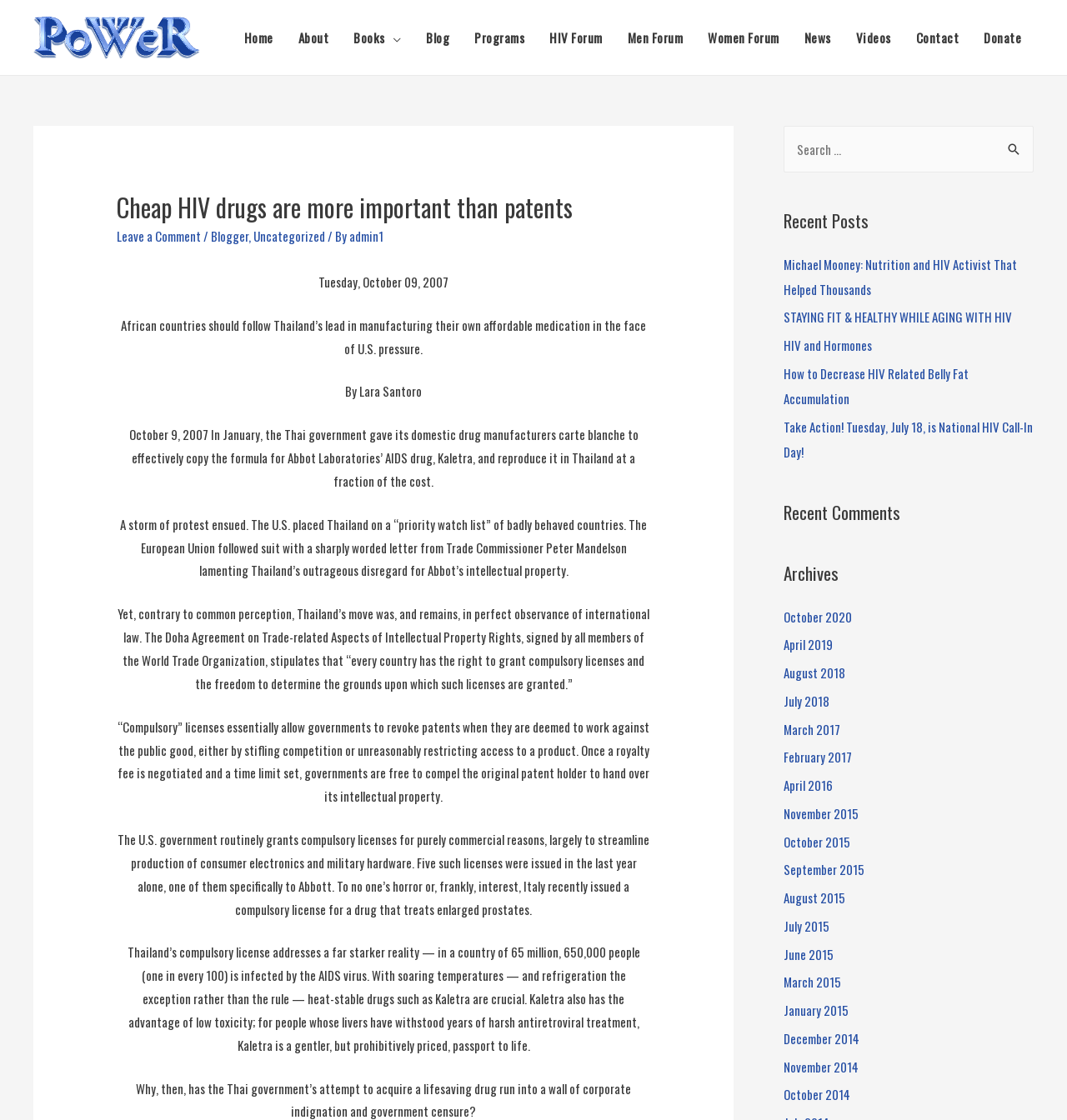Please specify the bounding box coordinates of the element that should be clicked to execute the given instruction: 'Click the 'Home' link'. Ensure the coordinates are four float numbers between 0 and 1, expressed as [left, top, right, bottom].

[0.217, 0.011, 0.268, 0.056]